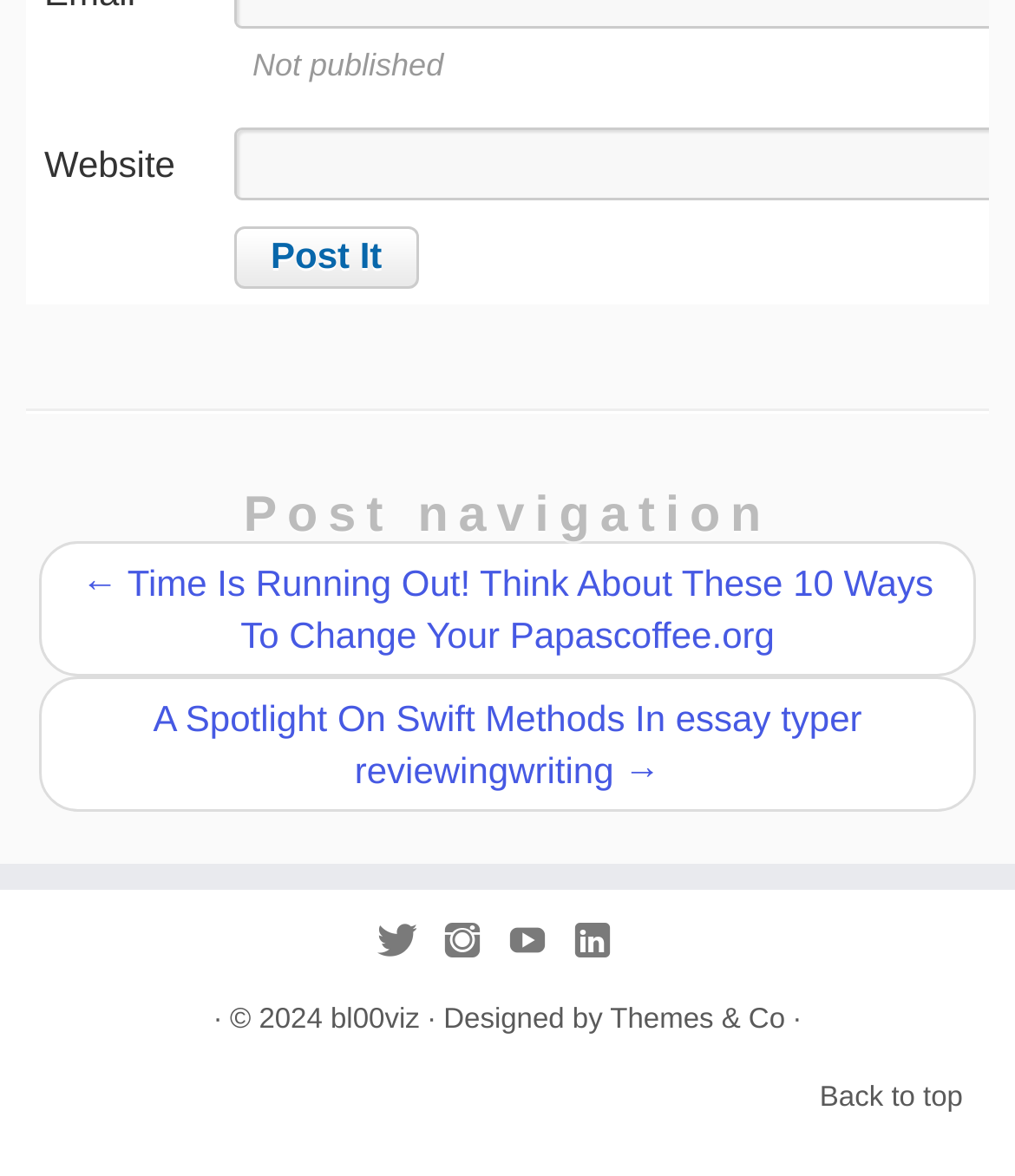Calculate the bounding box coordinates of the UI element given the description: "title="Follow me on LinkedIn"".

[0.564, 0.787, 0.628, 0.825]